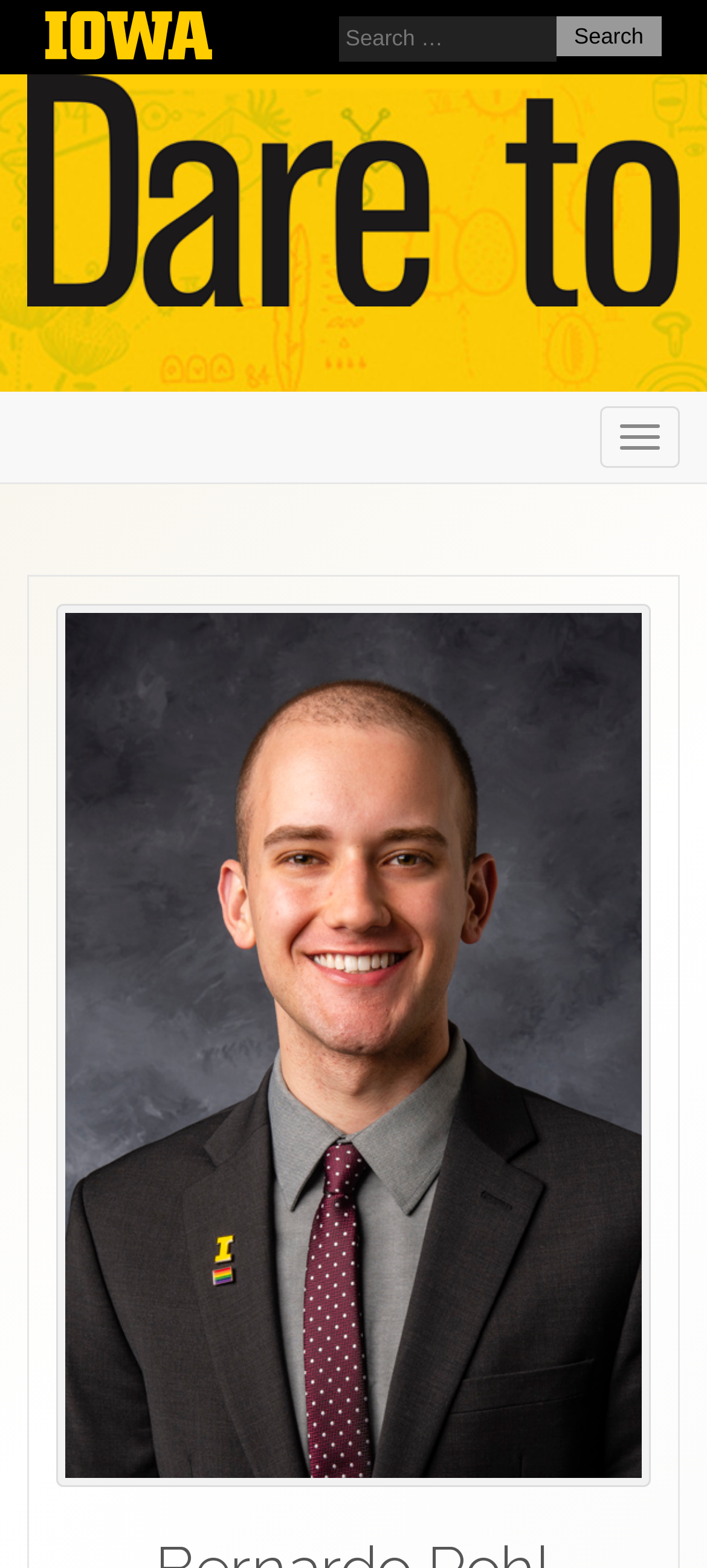Answer the following query concisely with a single word or phrase:
What is the function of the button?

Search